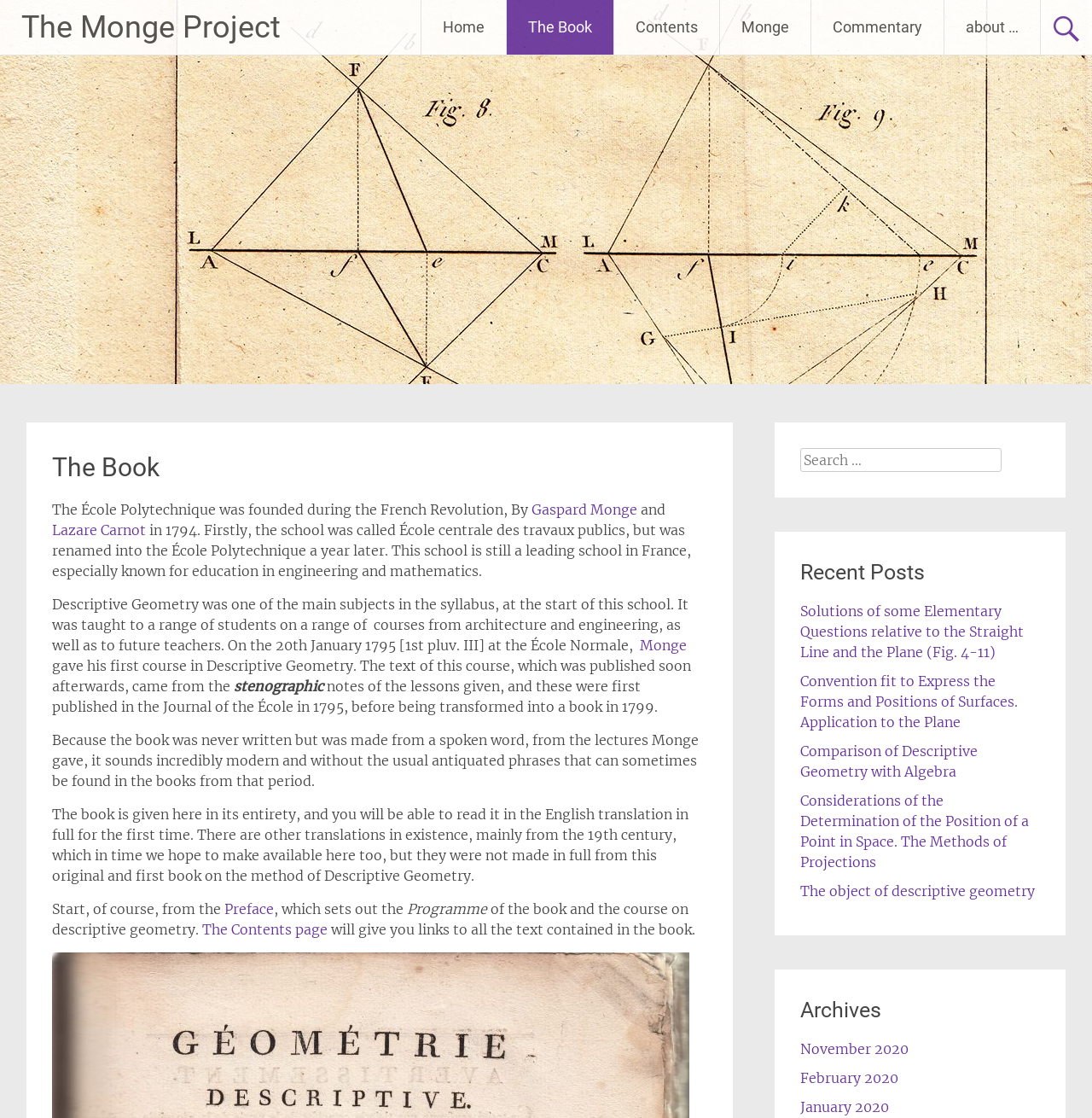Identify the bounding box of the HTML element described here: "Lazare Carnot". Provide the coordinates as four float numbers between 0 and 1: [left, top, right, bottom].

[0.048, 0.466, 0.134, 0.482]